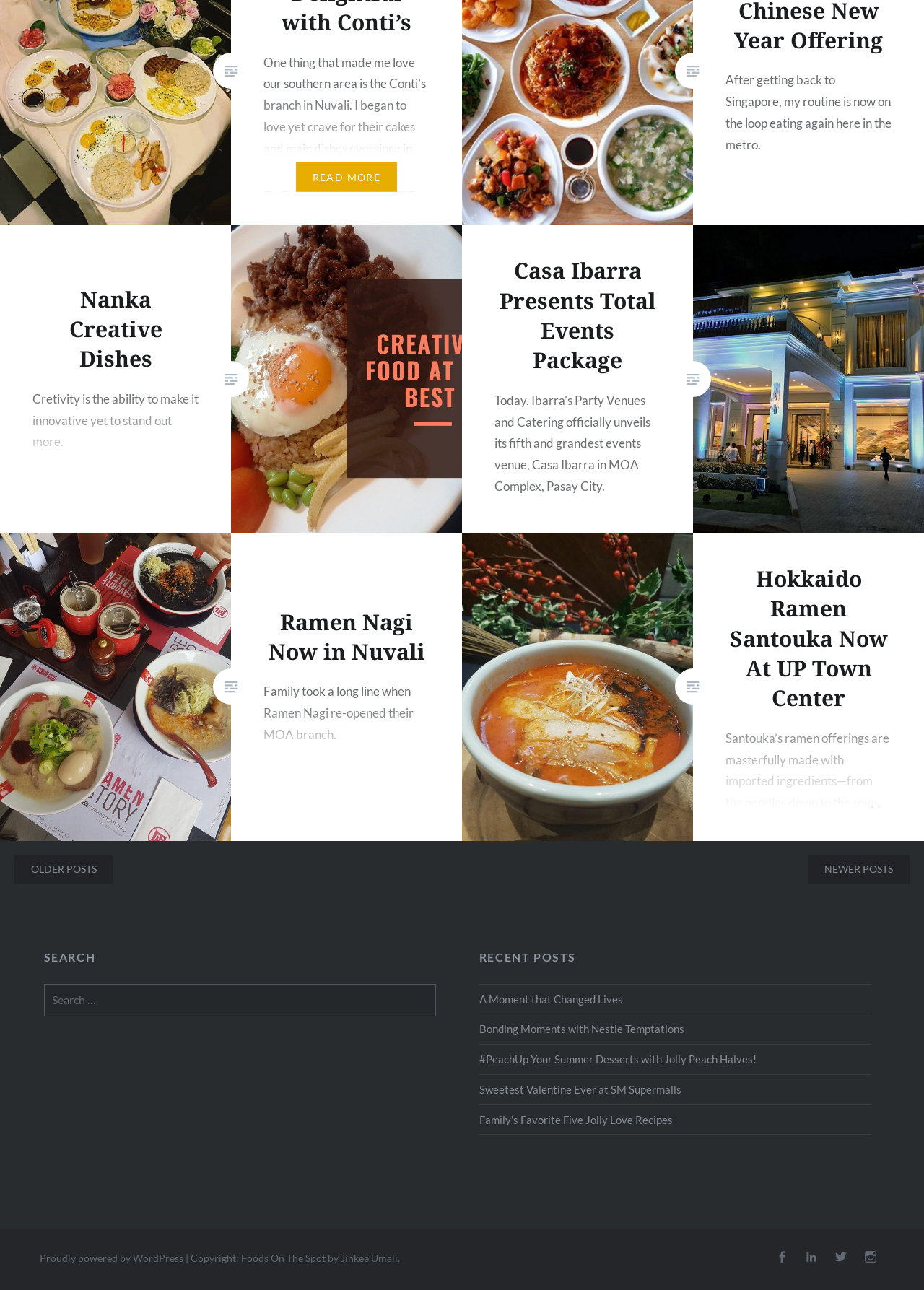Answer the question briefly using a single word or phrase: 
What is the main topic of this webpage?

Food and restaurants